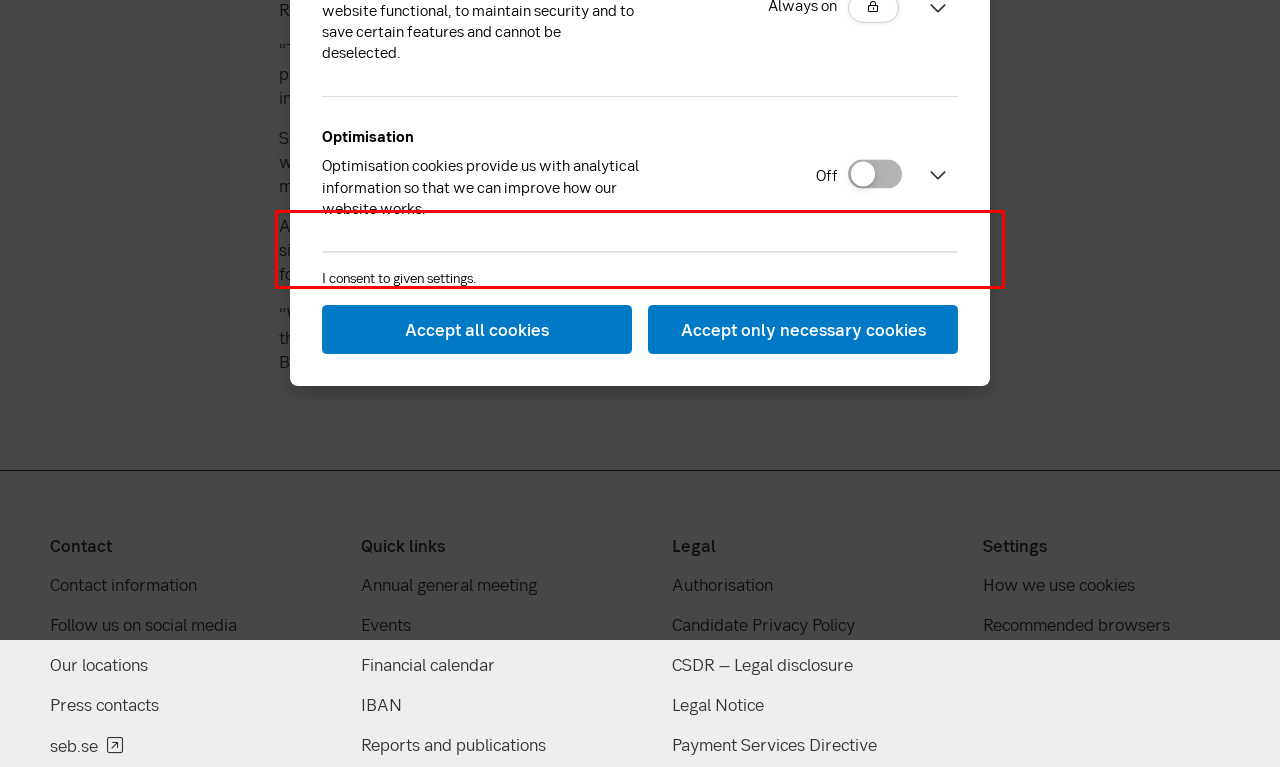From the given screenshot of a webpage, identify the red bounding box and extract the text content within it.

A survey shows that 70 per cent of Latvian residents acknowledge that education has played a significant role in their lives by giving self-assurance and a platform for professional growth and for meeting challenges.